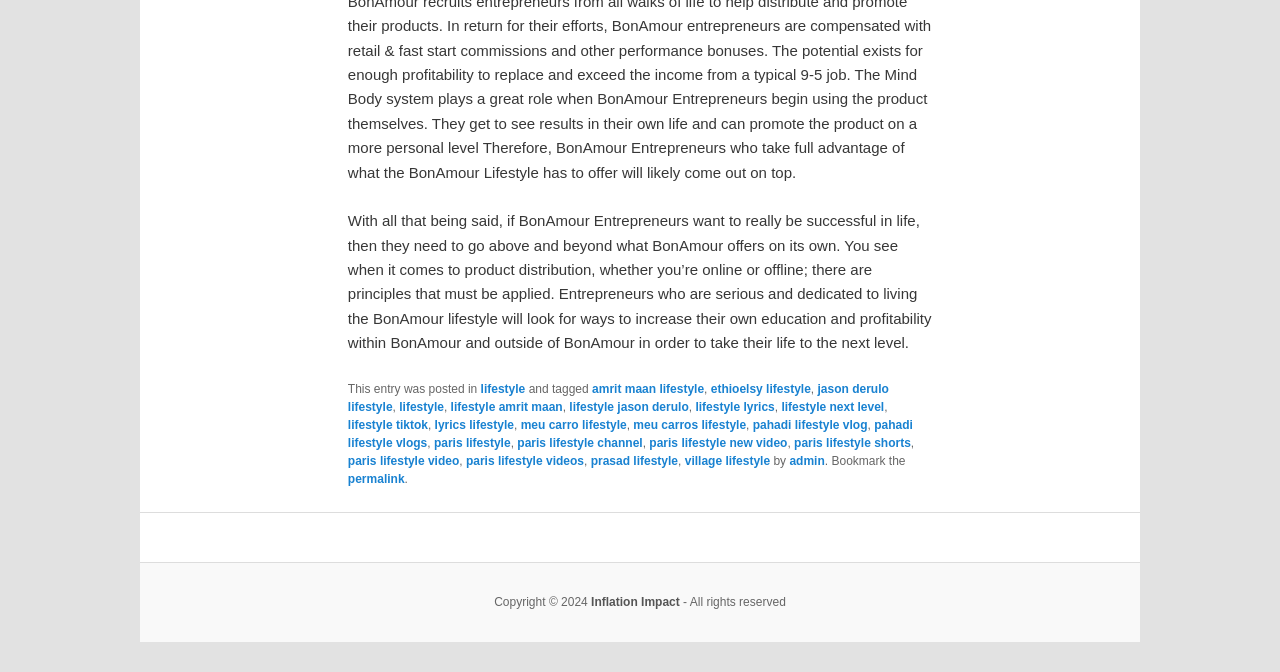Given the element description paris lifestyle new video, identify the bounding box coordinates for the UI element on the webpage screenshot. The format should be (top-left x, top-left y, bottom-right x, bottom-right y), with values between 0 and 1.

[0.507, 0.649, 0.615, 0.67]